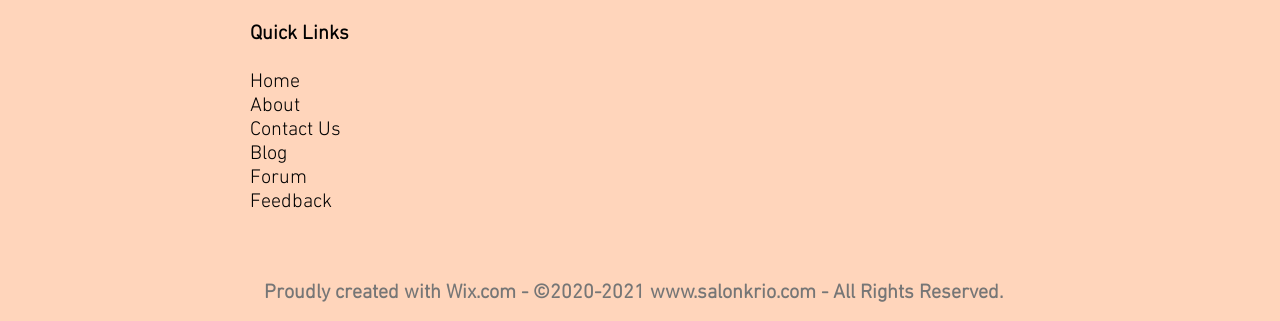Locate the bounding box coordinates of the element you need to click to accomplish the task described by this instruction: "Read about Dispatches from a Small World blog".

None